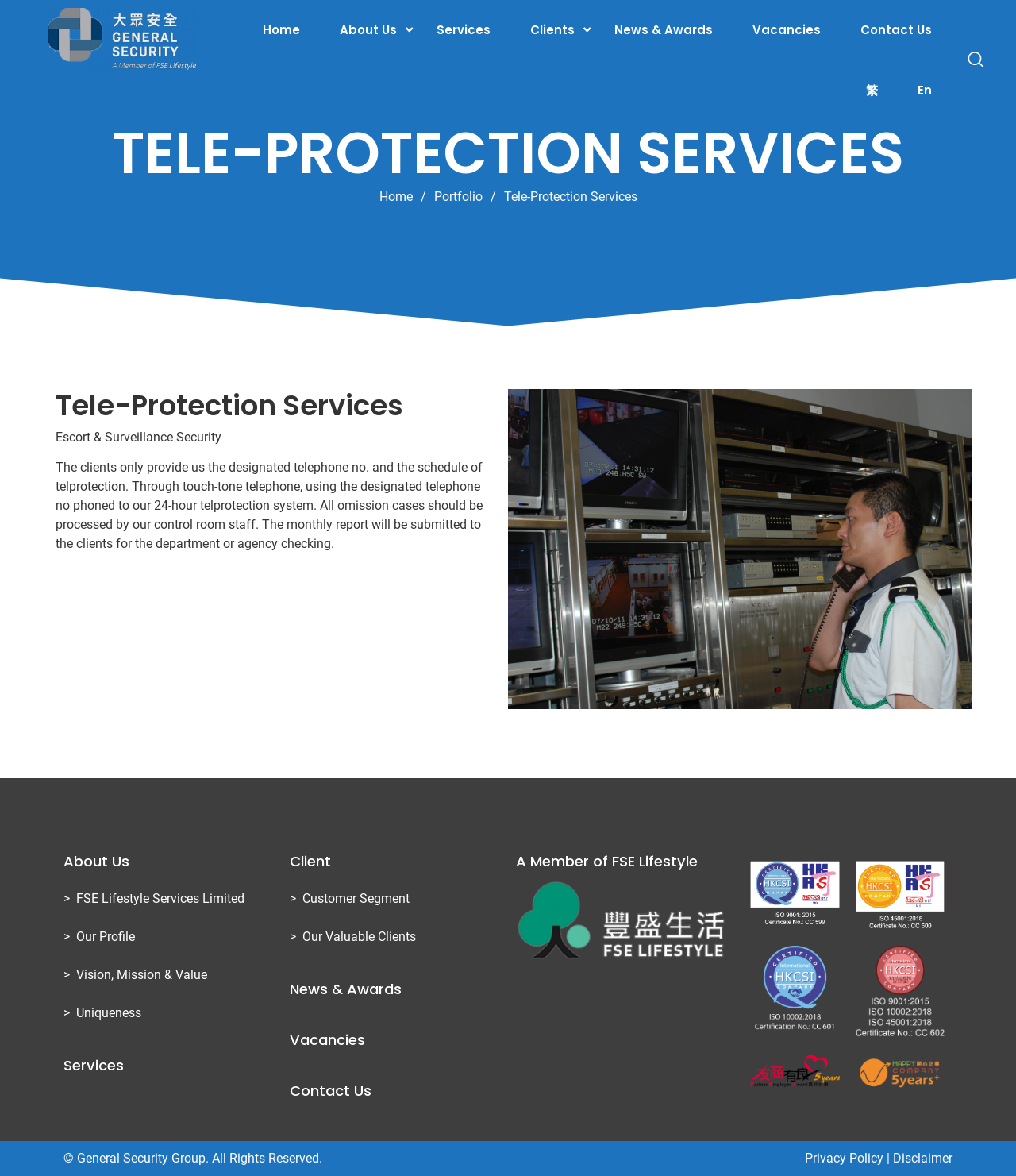What is the name of the company's profile section?
Using the information presented in the image, please offer a detailed response to the question.

The webpage has a section titled 'About Us', which includes a link to 'Our Profile', indicating that this is the name of the company's profile section.